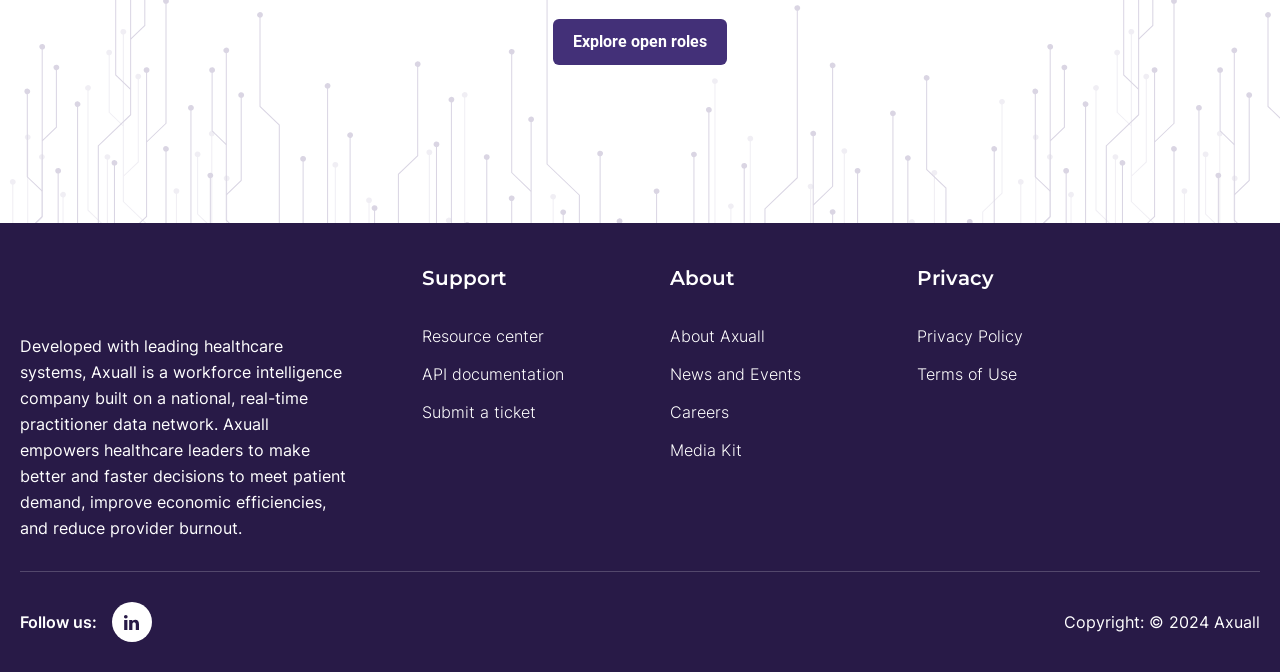What is the name of the company?
Refer to the image and provide a one-word or short phrase answer.

Axuall